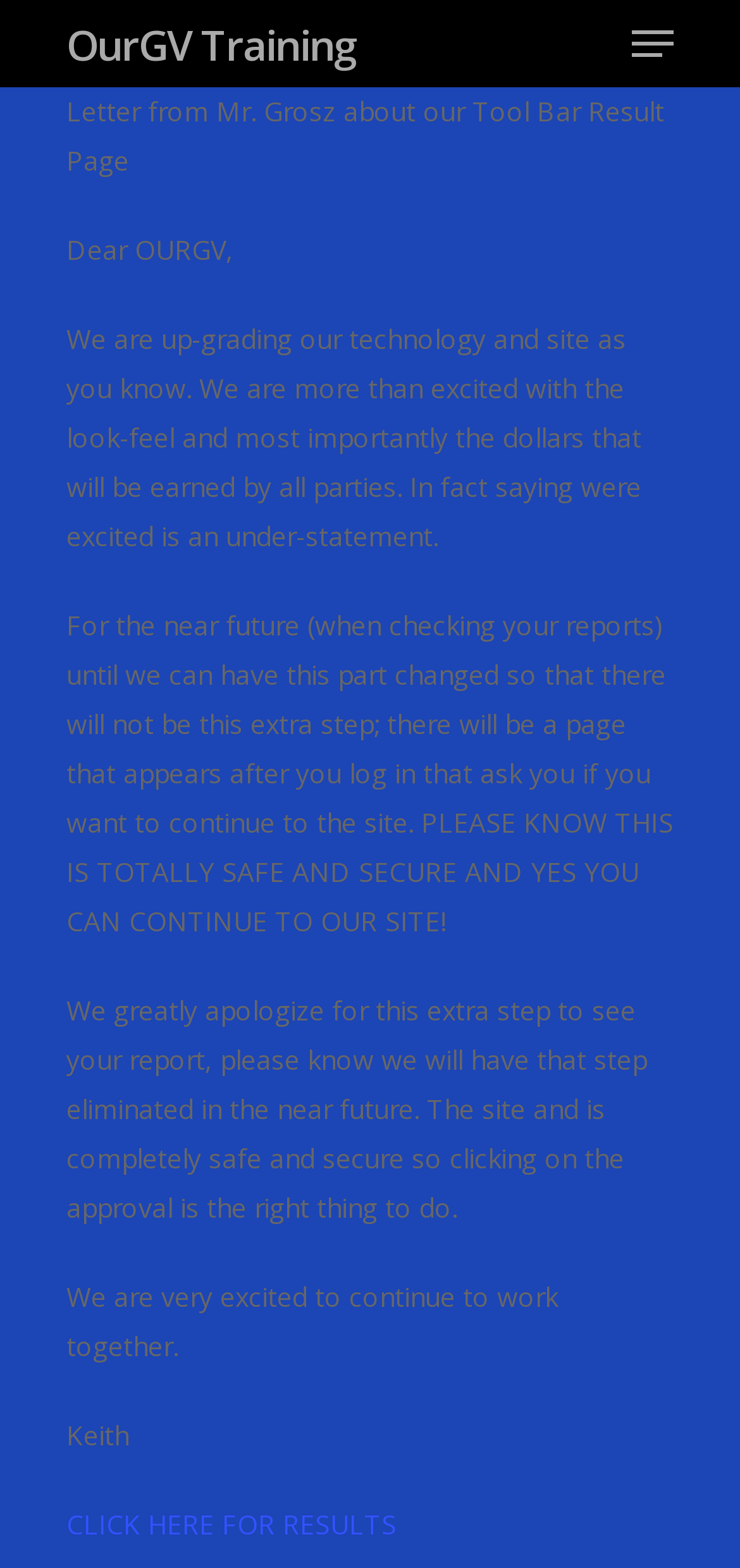Based on the image, please respond to the question with as much detail as possible:
What is the purpose of the extra step after login?

According to the letter, the extra step after login is to ensure safety and security, and it will be eliminated in the near future.